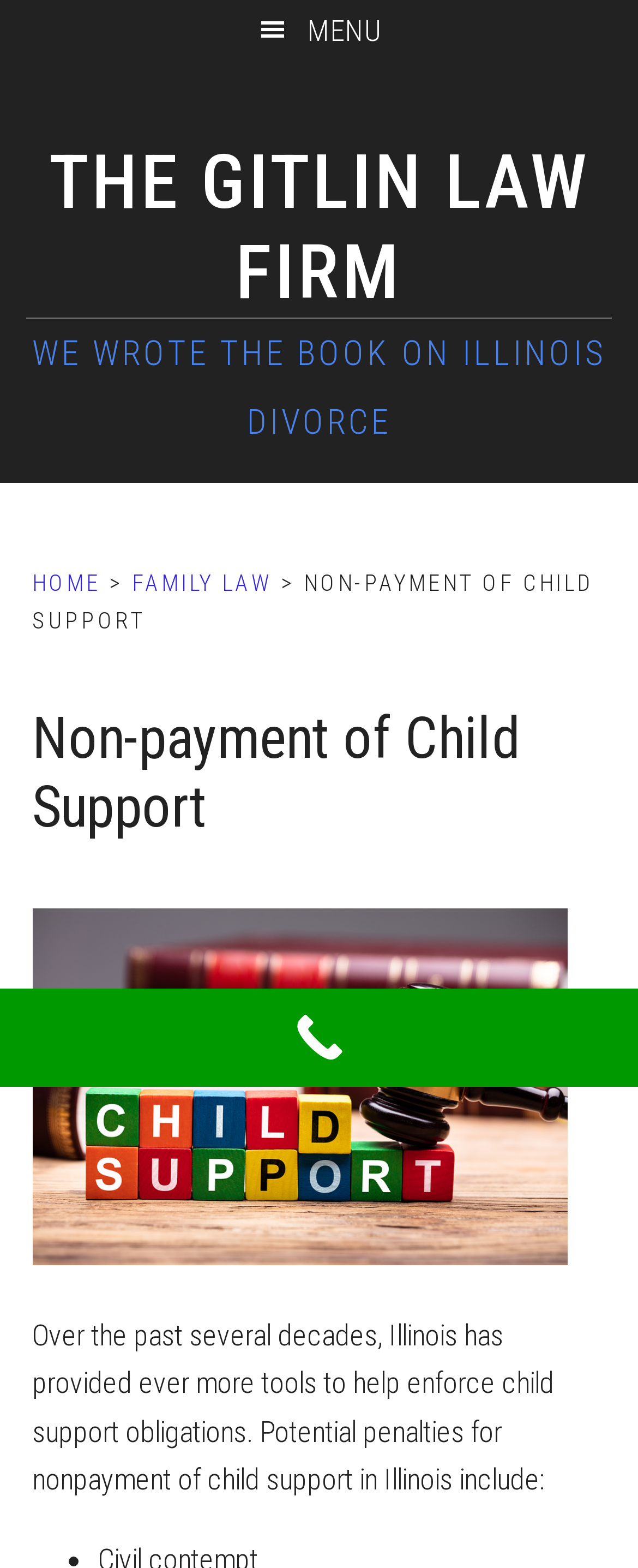What is the name of the law firm?
Deliver a detailed and extensive answer to the question.

The name of the law firm can be found in the top navigation bar, where it says 'THE GITLIN LAW FIRM'.